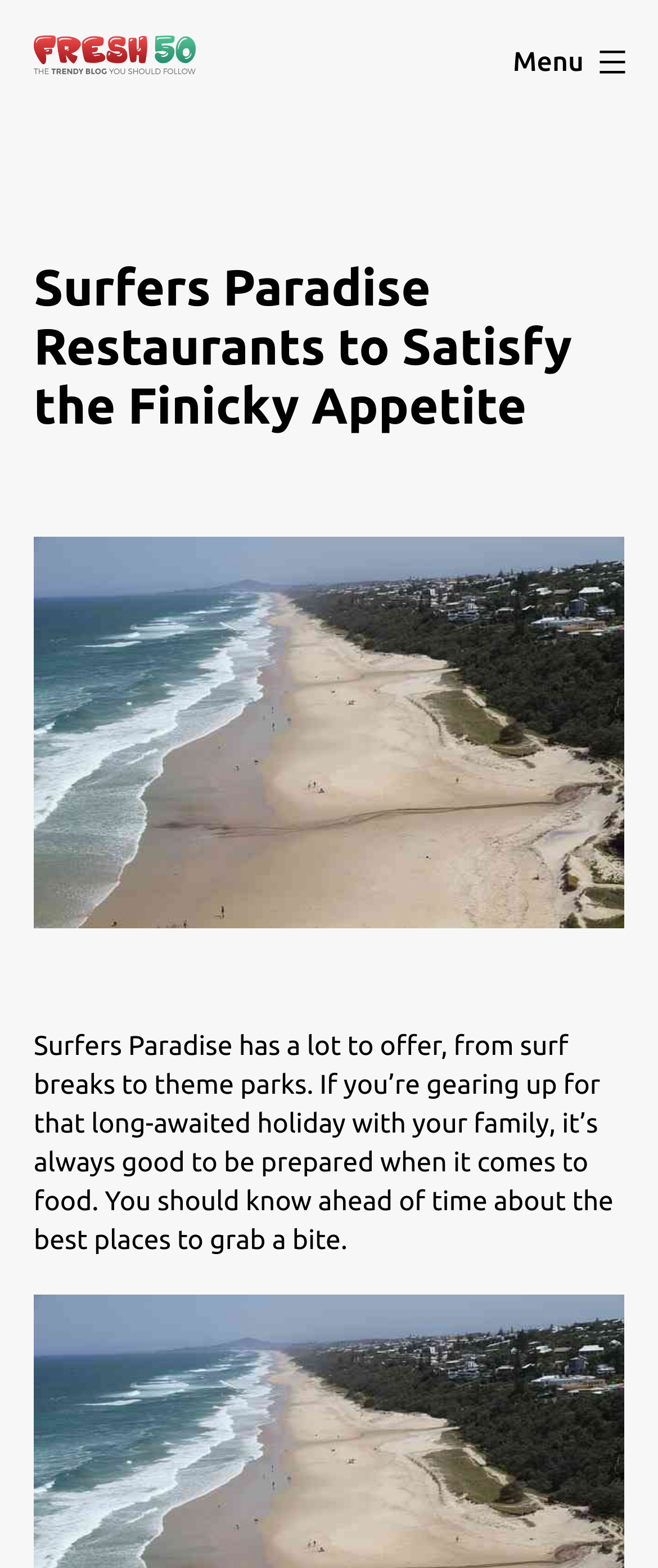Provide a short, one-word or phrase answer to the question below:
What is above the menu button?

Fresh50 logo